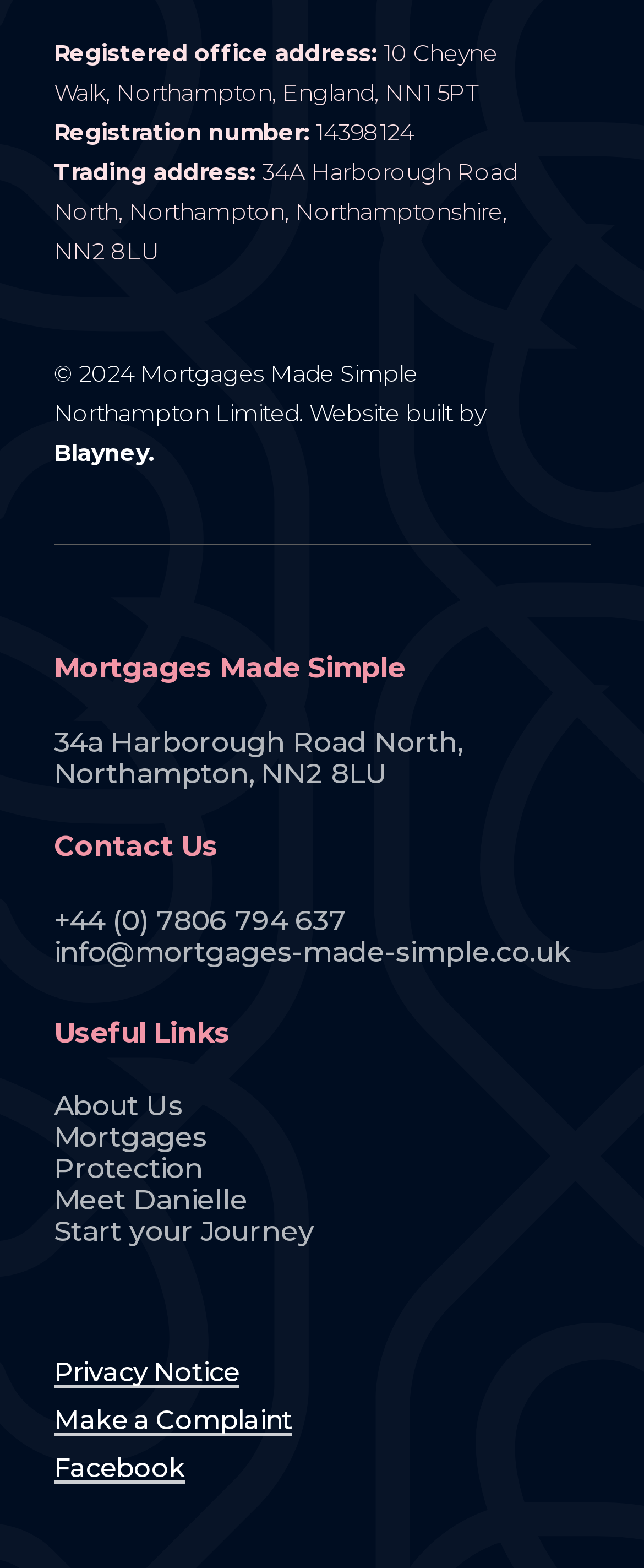Determine the bounding box coordinates (top-left x, top-left y, bottom-right x, bottom-right y) of the UI element described in the following text: Make a Complaint

[0.083, 0.896, 0.455, 0.916]